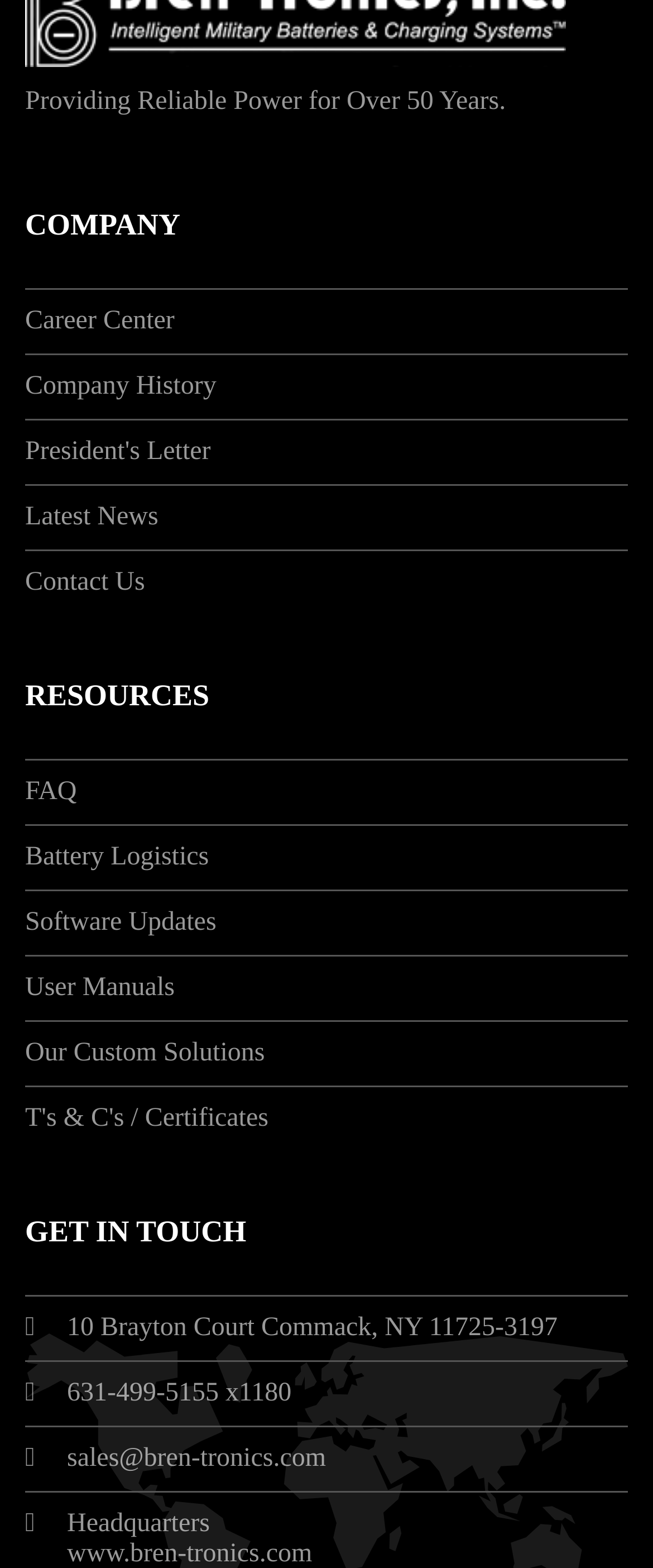Given the description "T's & C's / Certificates", provide the bounding box coordinates of the corresponding UI element.

[0.038, 0.704, 0.411, 0.722]